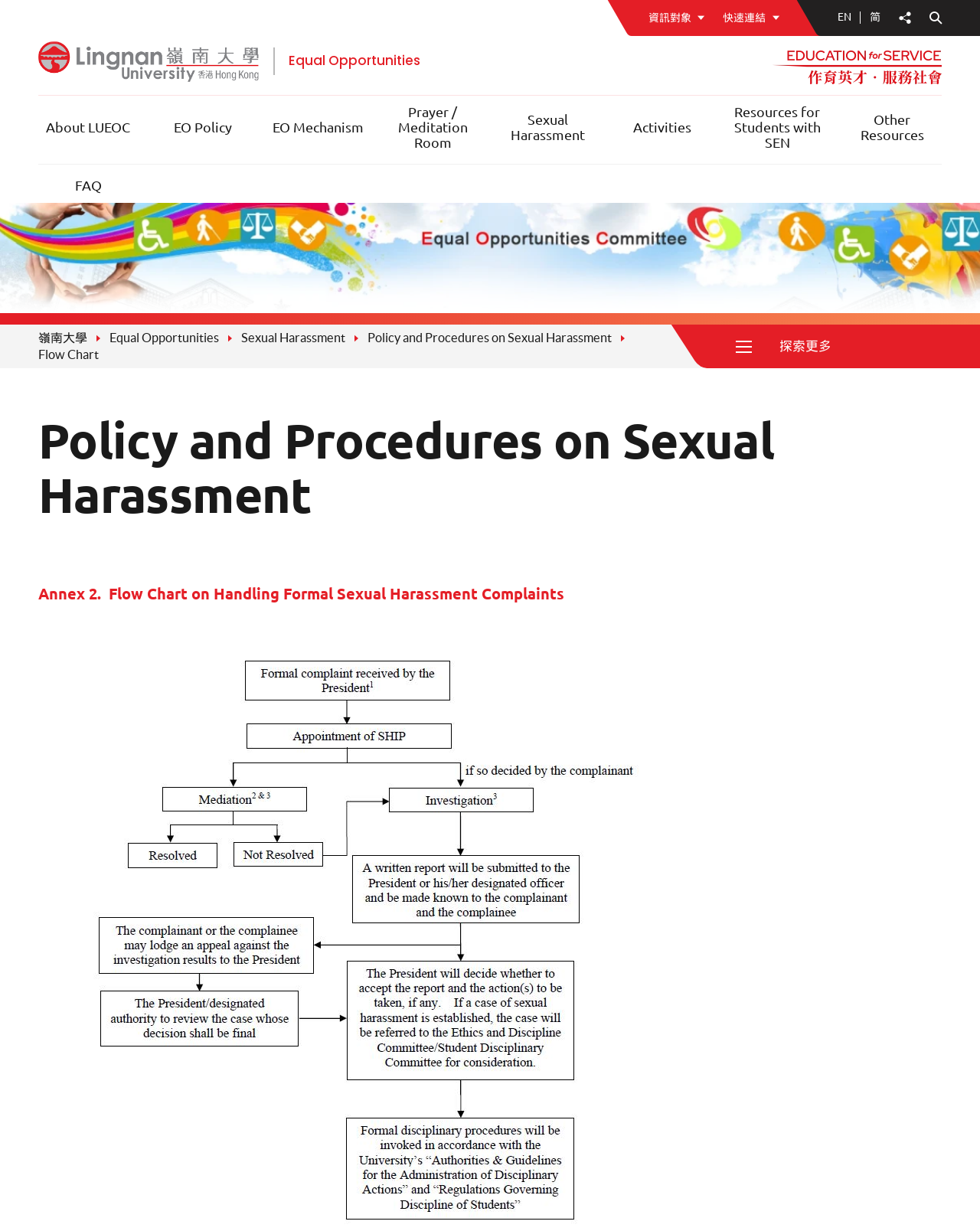Your task is to find and give the main heading text of the webpage.

Policy and Procedures on Sexual Harassment